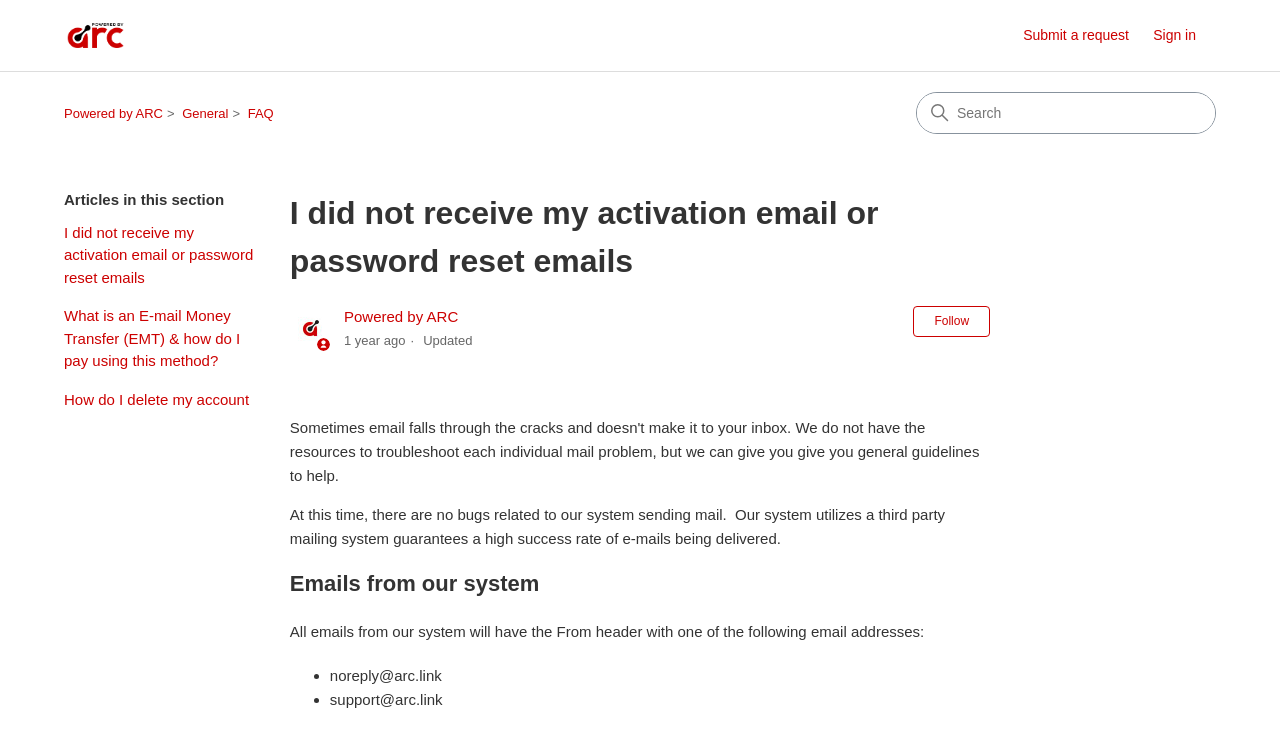Please answer the following query using a single word or phrase: 
What is the purpose of the search box?

Search